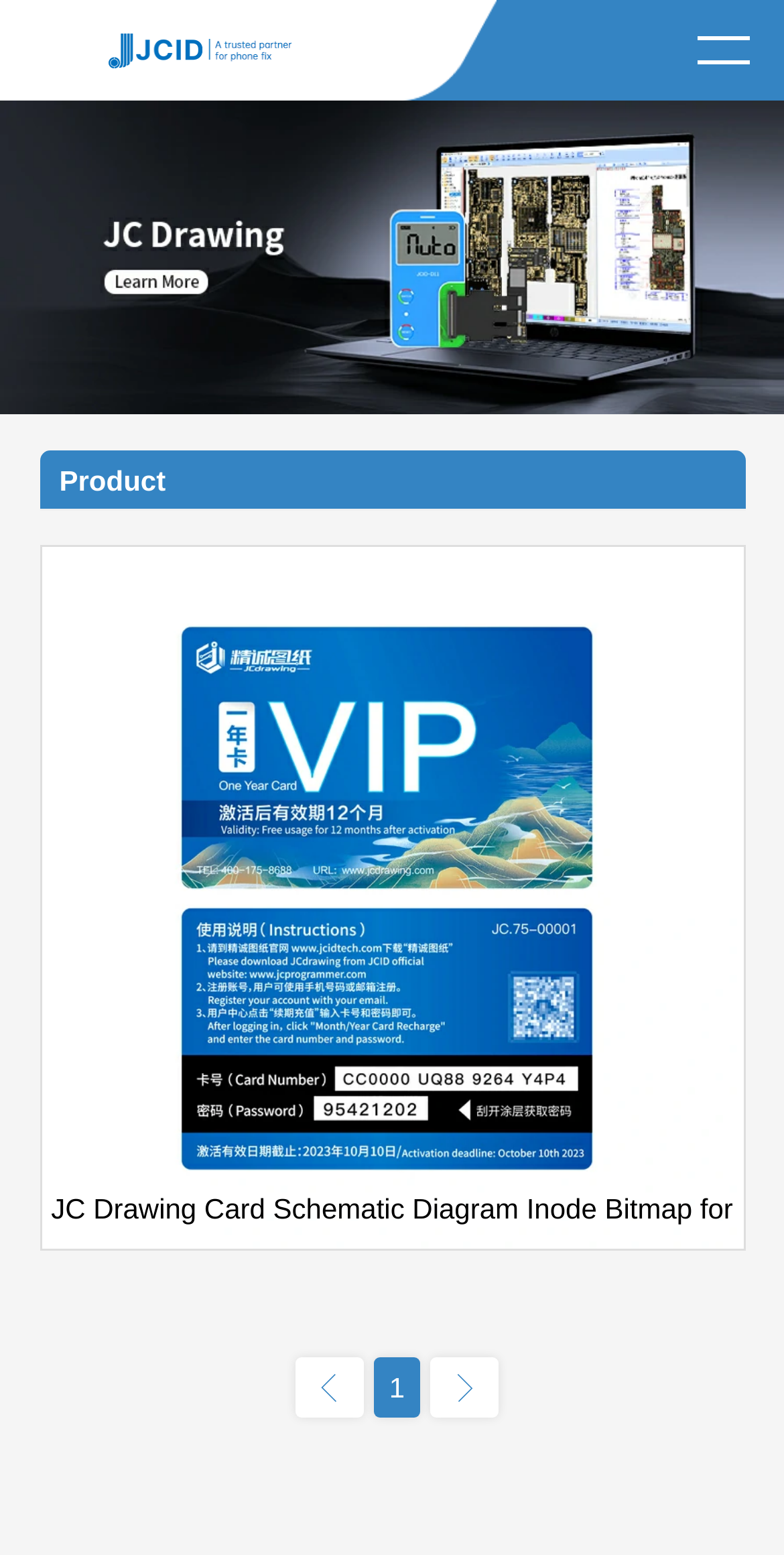Specify the bounding box coordinates of the region I need to click to perform the following instruction: "view JC Drawing Card Schematic Diagram". The coordinates must be four float numbers in the range of 0 to 1, i.e., [left, top, right, bottom].

[0.065, 0.767, 0.935, 0.839]